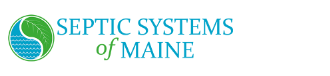Using details from the image, please answer the following question comprehensively:
What is the local identity added to the logo?

The text 'of MAINE' is written in a lighter green, adding a touch of local identity to the logo, indicating that the company is based in Maine.